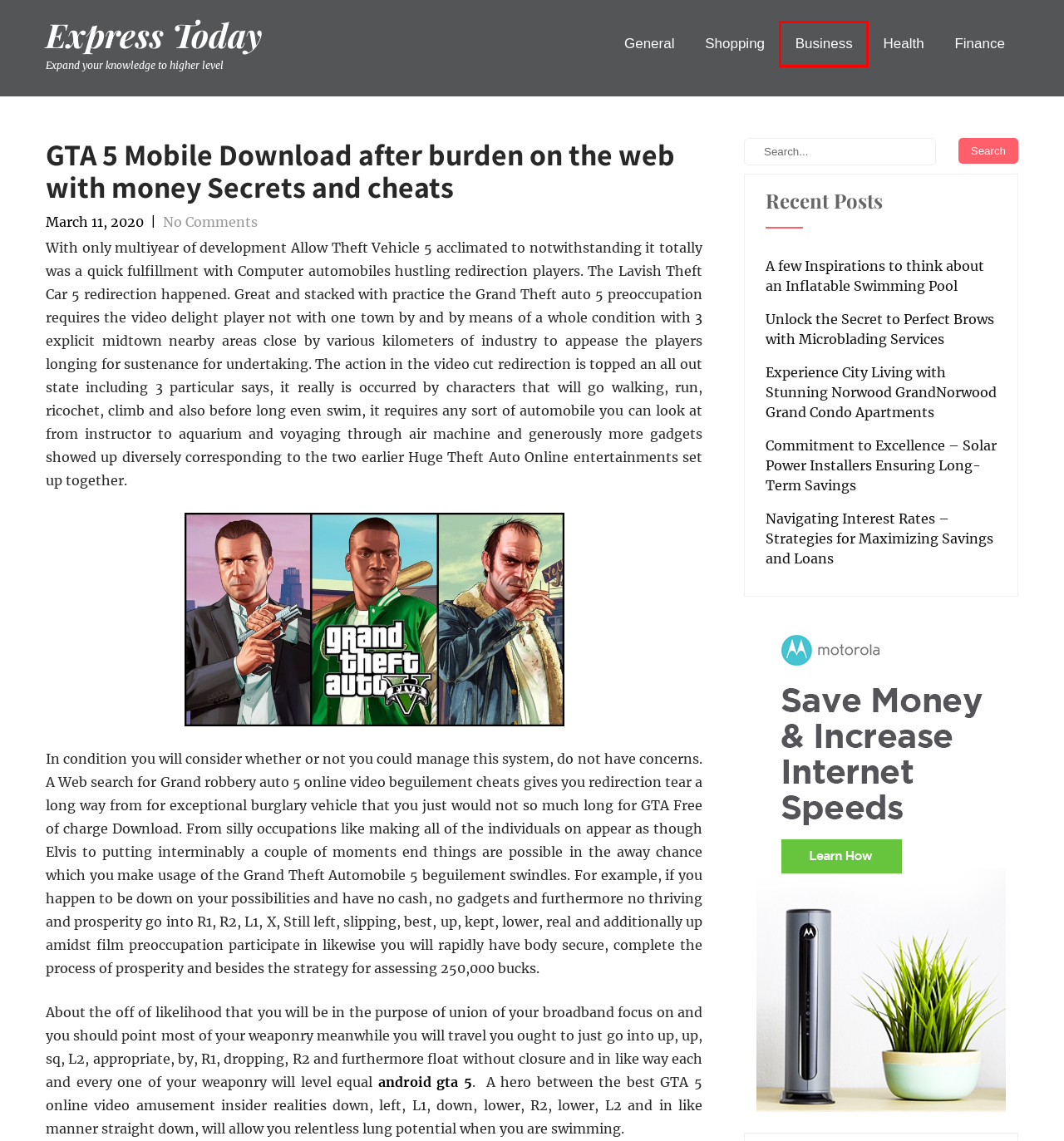Observe the provided screenshot of a webpage that has a red rectangle bounding box. Determine the webpage description that best matches the new webpage after clicking the element inside the red bounding box. Here are the candidates:
A. Finance – Express Today
B. Navigating Interest Rates – Strategies for Maximizing Savings and Loans – Express Today
C. A few Inspirations to think about an Inflatable Swimming Pool – Express Today
D. Health – Express Today
E. Shopping – Express Today
F. Business – Express Today
G. Experience City Living with Stunning Norwood GrandNorwood Grand Condo Apartments – Express Today
H. Commitment to Excellence – Solar Power Installers Ensuring Long-Term Savings – Express Today

F